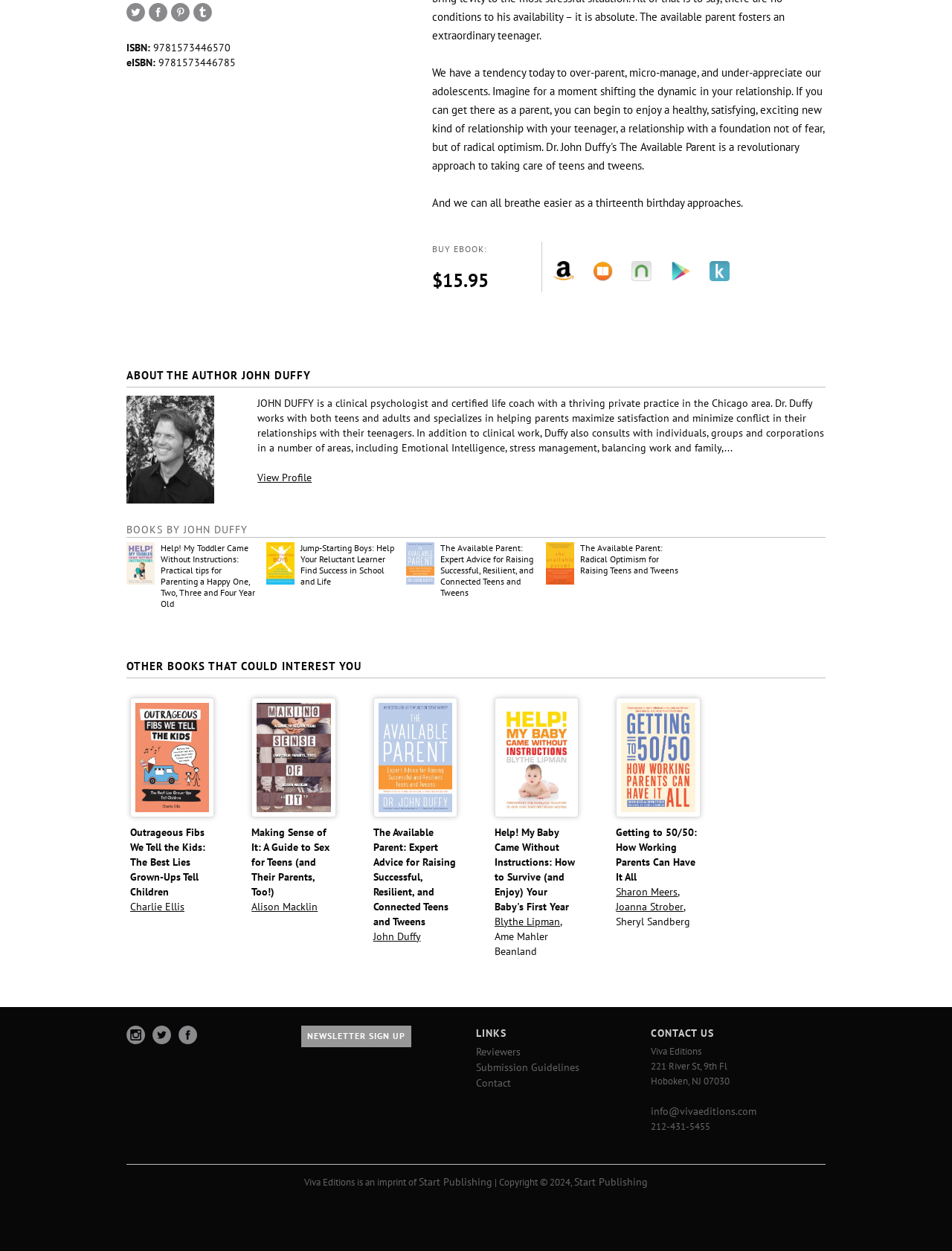Determine the bounding box coordinates of the UI element described by: "Reviewers".

[0.5, 0.834, 0.547, 0.846]